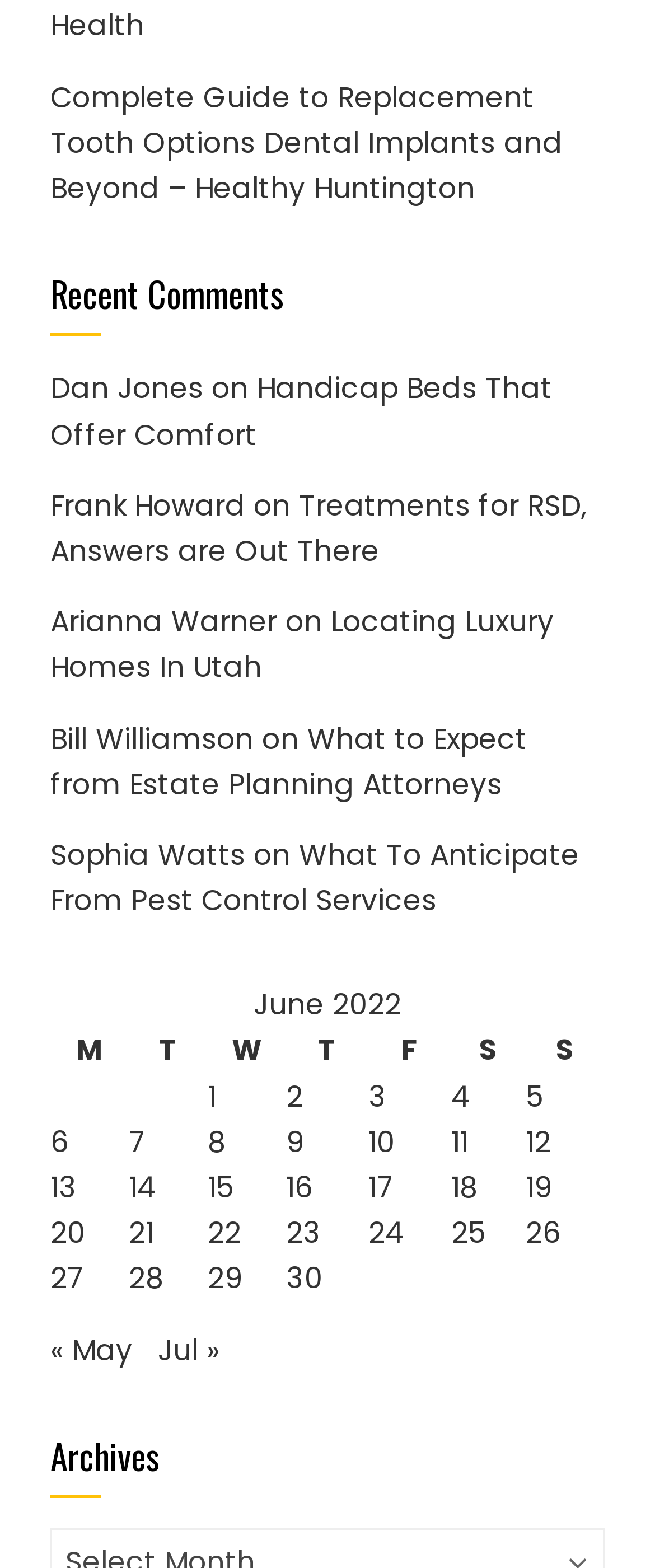Given the following UI element description: "Sophia Watts", find the bounding box coordinates in the webpage screenshot.

[0.077, 0.532, 0.374, 0.558]